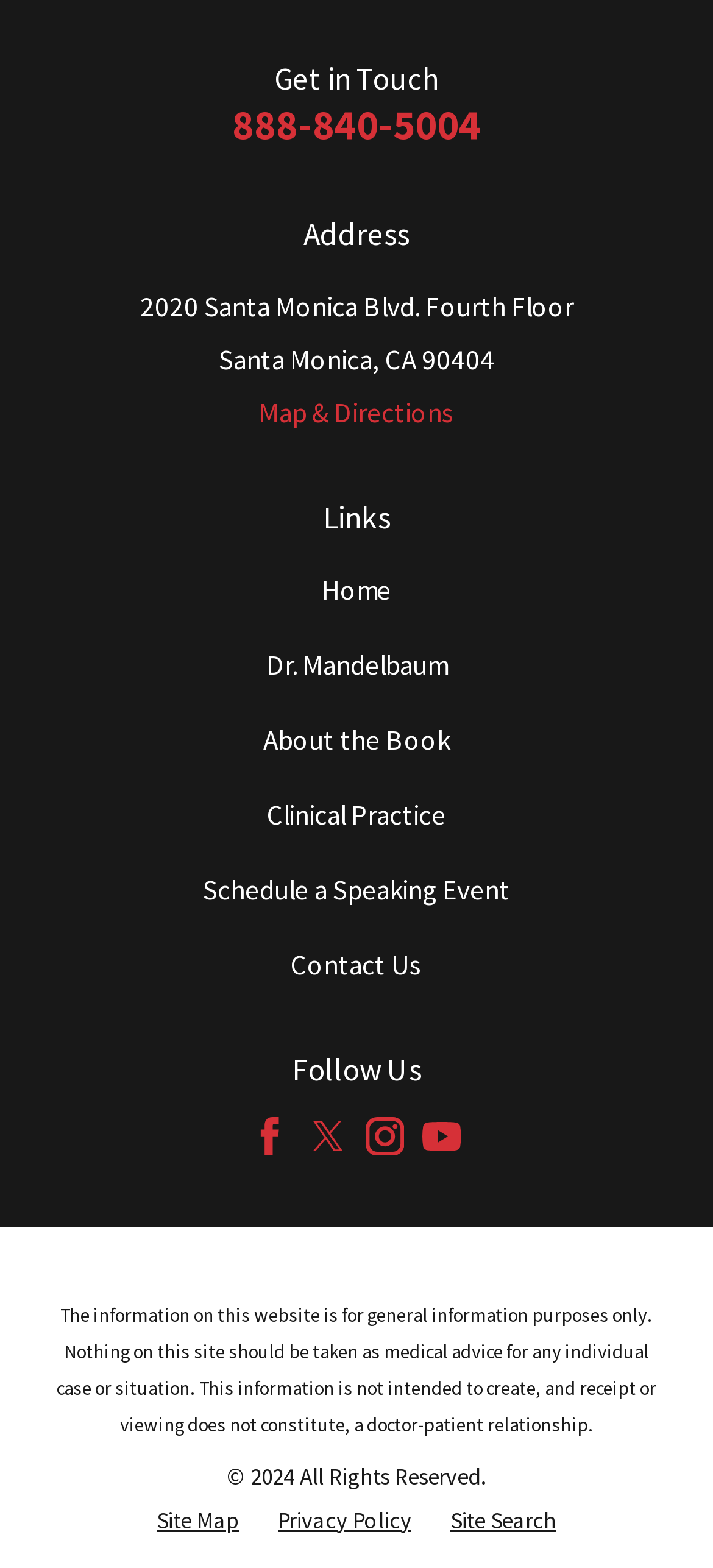Carefully examine the image and provide an in-depth answer to the question: What is the address of the office?

The address can be found in the top section of the webpage, under the 'Address' heading, which is a group element containing two static text elements with the address information.